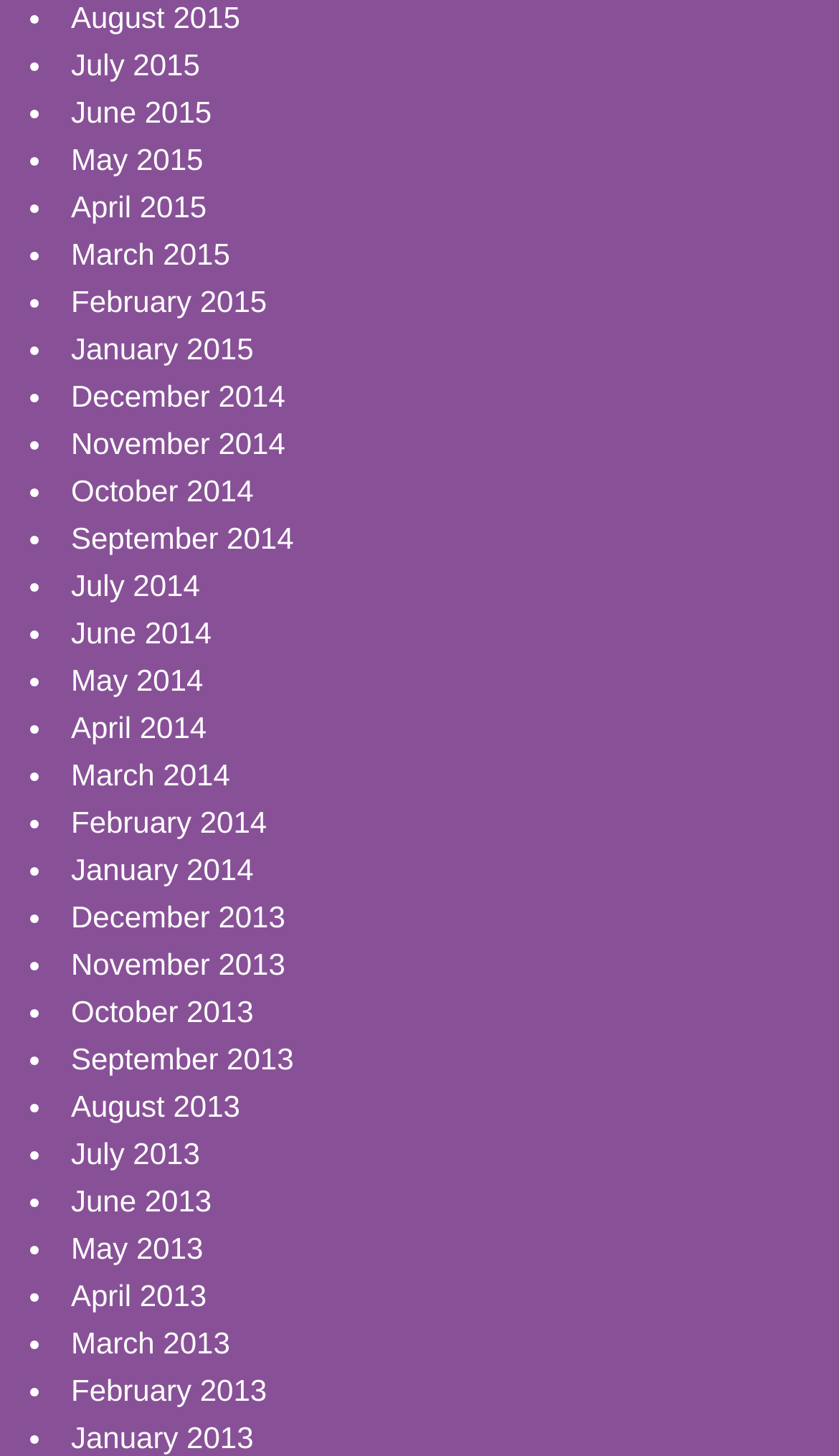Are the months listed in chronological order?
Using the screenshot, give a one-word or short phrase answer.

Yes